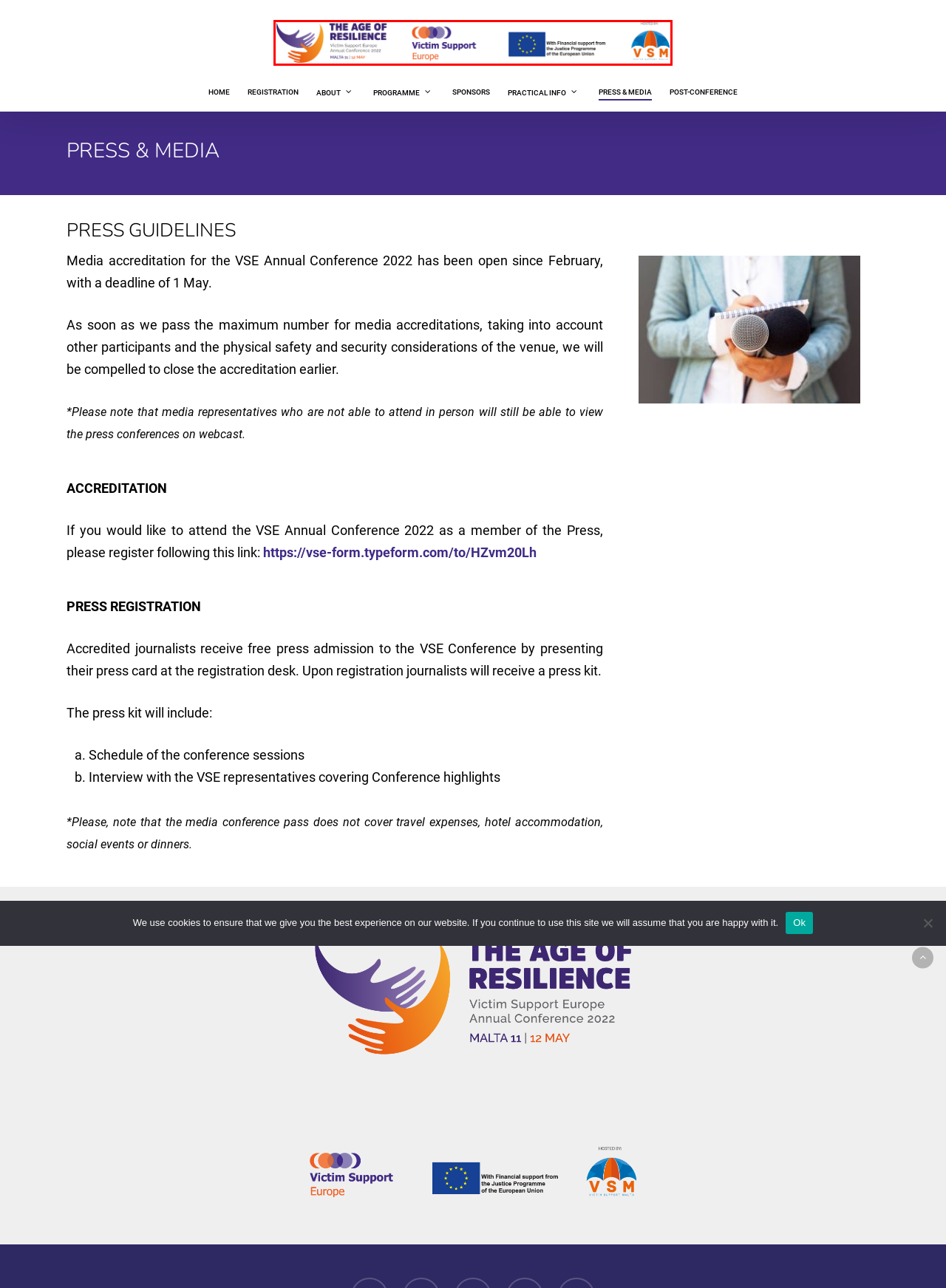Review the screenshot of a webpage containing a red bounding box around an element. Select the description that best matches the new webpage after clicking the highlighted element. The options are:
A. Registration – VSE 2022 Annual Conference
B. Main Conference Programme – VSE 2022 Annual Conference
C. About – VSE 2022 Annual Conference
D. Social Events – VSE 2022 Annual Conference
E. VSE 2022 Annual Conference
F. Post-conference – VSE 2022 Annual Conference
G. VSE 2022 Annual Conference Press Accreditation Form
H. Sponsors – VSE 2022 Annual Conference

E